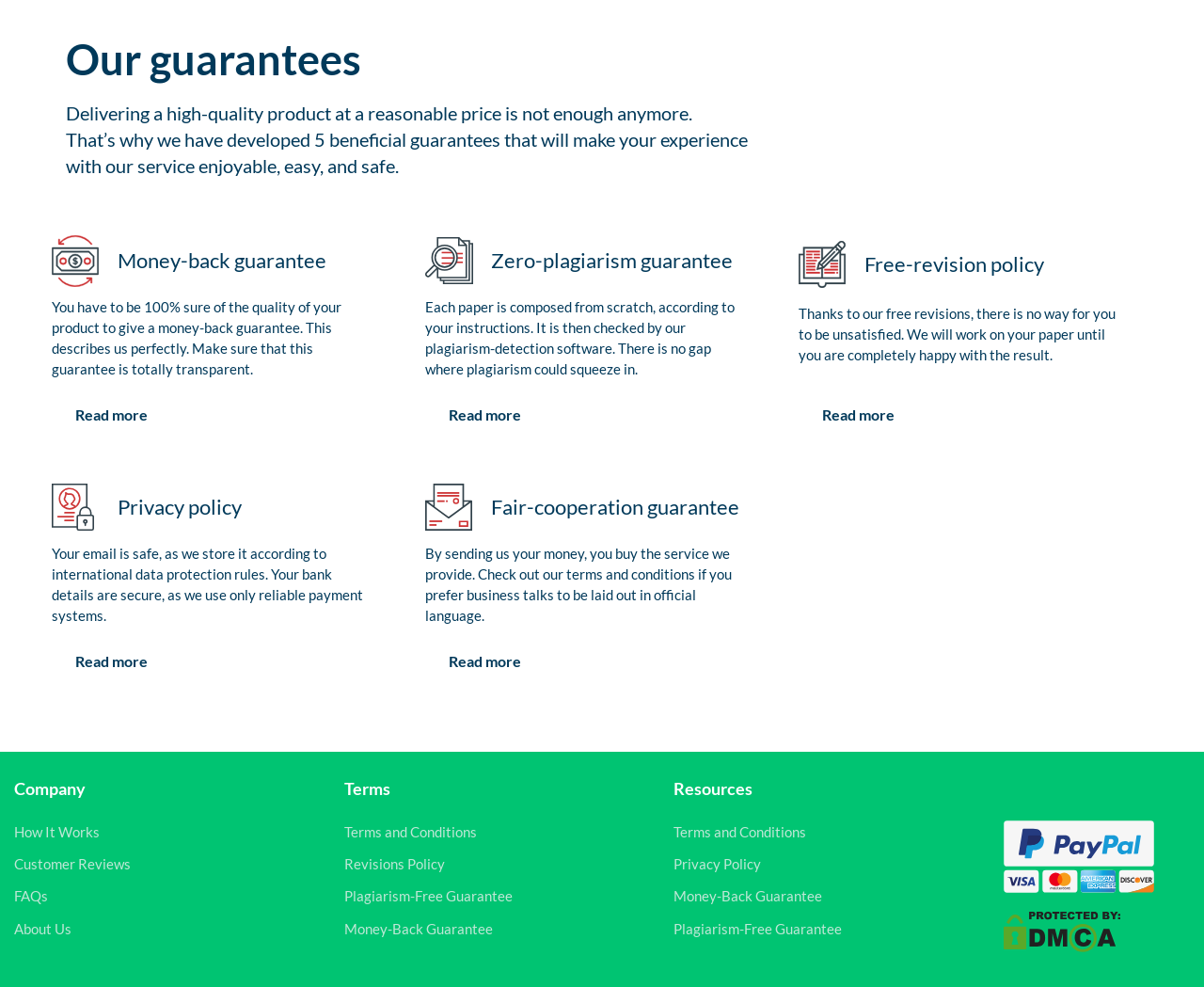Please provide the bounding box coordinates for the element that needs to be clicked to perform the instruction: "Read more about the money-back guarantee". The coordinates must consist of four float numbers between 0 and 1, formatted as [left, top, right, bottom].

[0.043, 0.4, 0.142, 0.44]